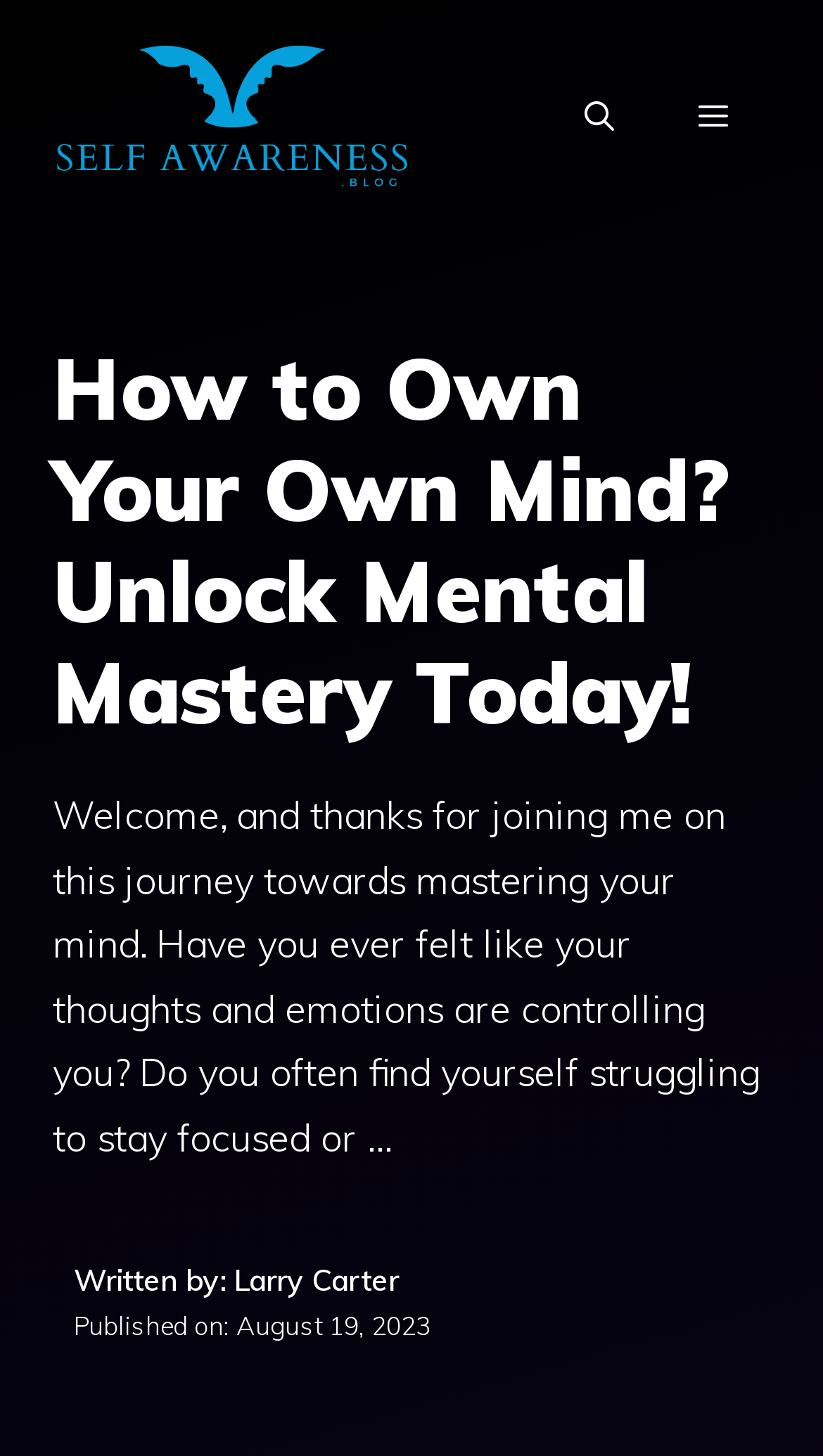Please identify the webpage's heading and generate its text content.

How to Own Your Own Mind? Unlock Mental Mastery Today!